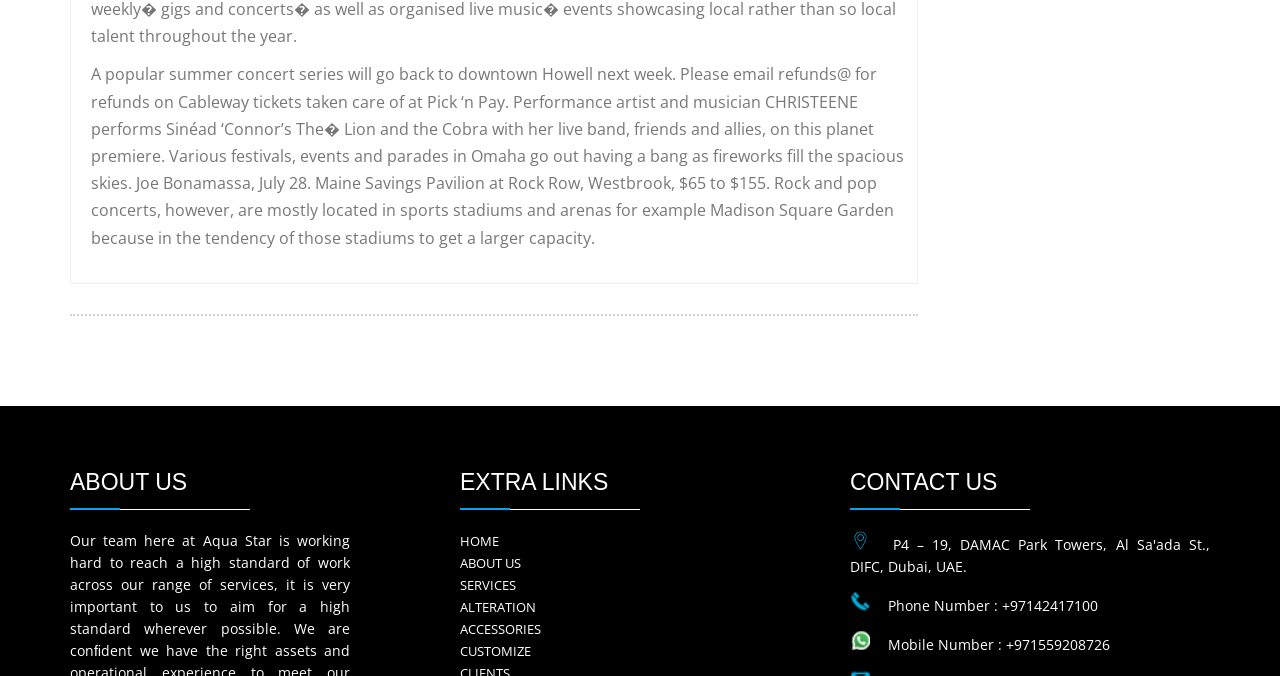Using the description: "Customize", determine the UI element's bounding box coordinates. Ensure the coordinates are in the format of four float numbers between 0 and 1, i.e., [left, top, right, bottom].

[0.359, 0.949, 0.415, 0.976]